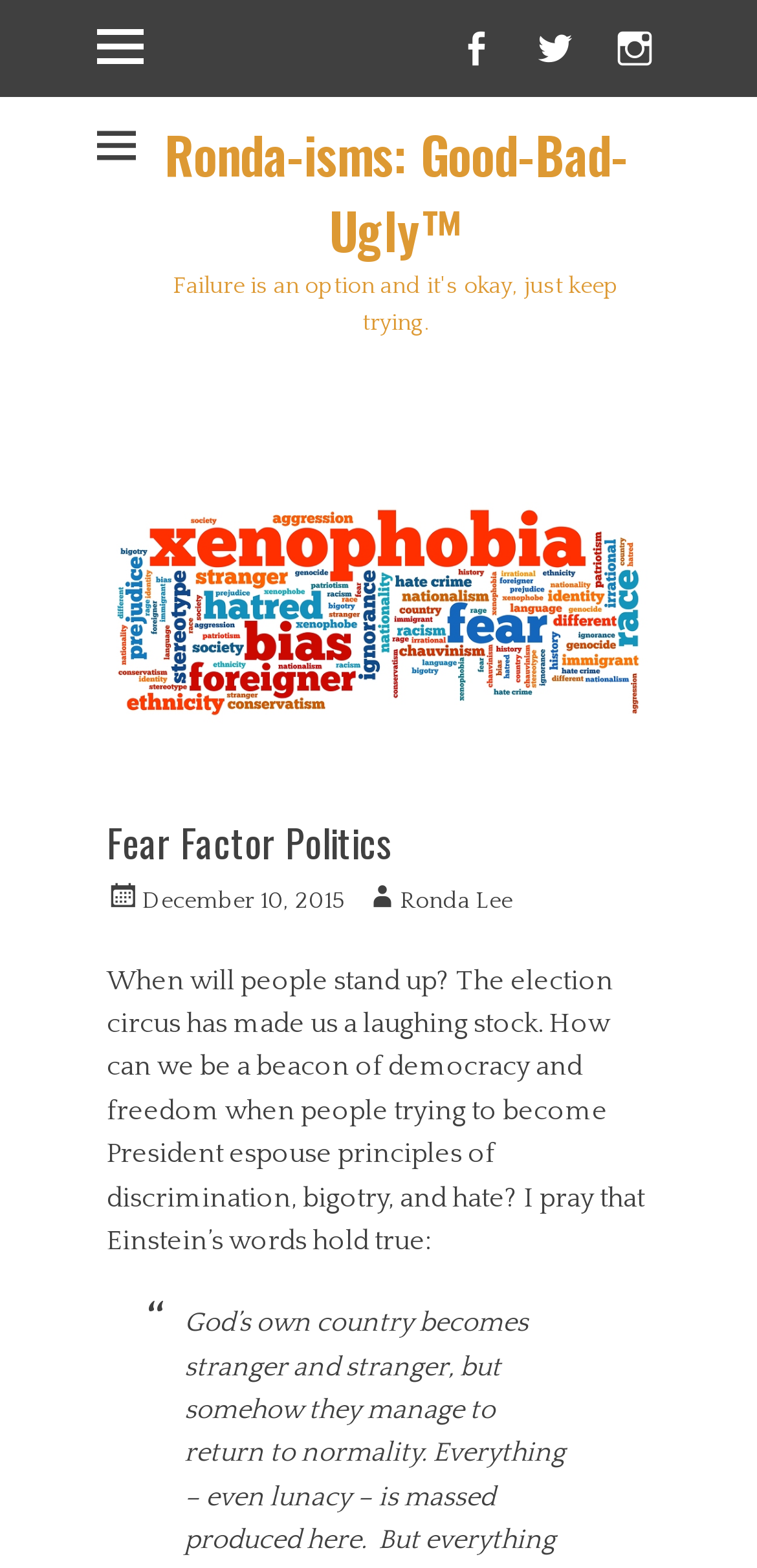Find the bounding box coordinates of the clickable area required to complete the following action: "Check the author name".

[0.482, 0.567, 0.677, 0.583]